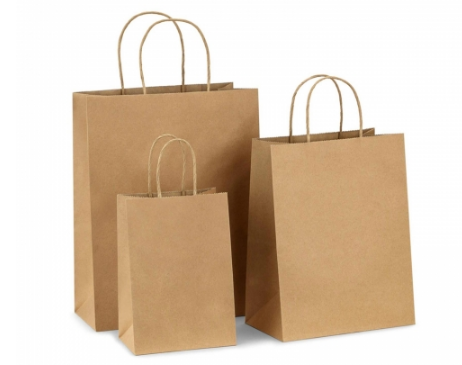Provide a brief response to the question using a single word or phrase: 
What is the primary purpose of these bags?

Retail or gifting